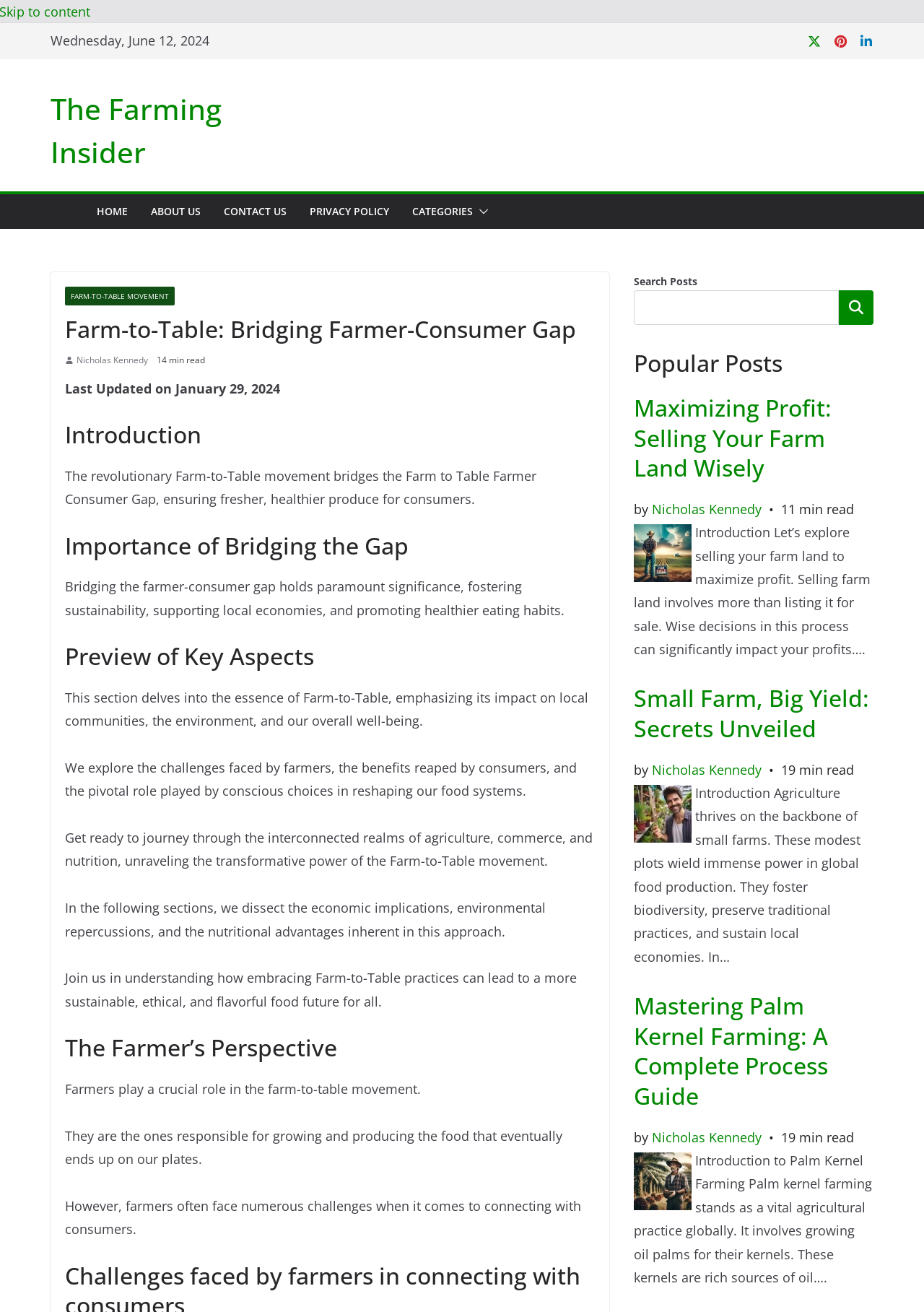Who is the author of the article 'Maximizing Profit: Selling Your Farm Land Wisely'?
Using the screenshot, give a one-word or short phrase answer.

Nicholas Kennedy